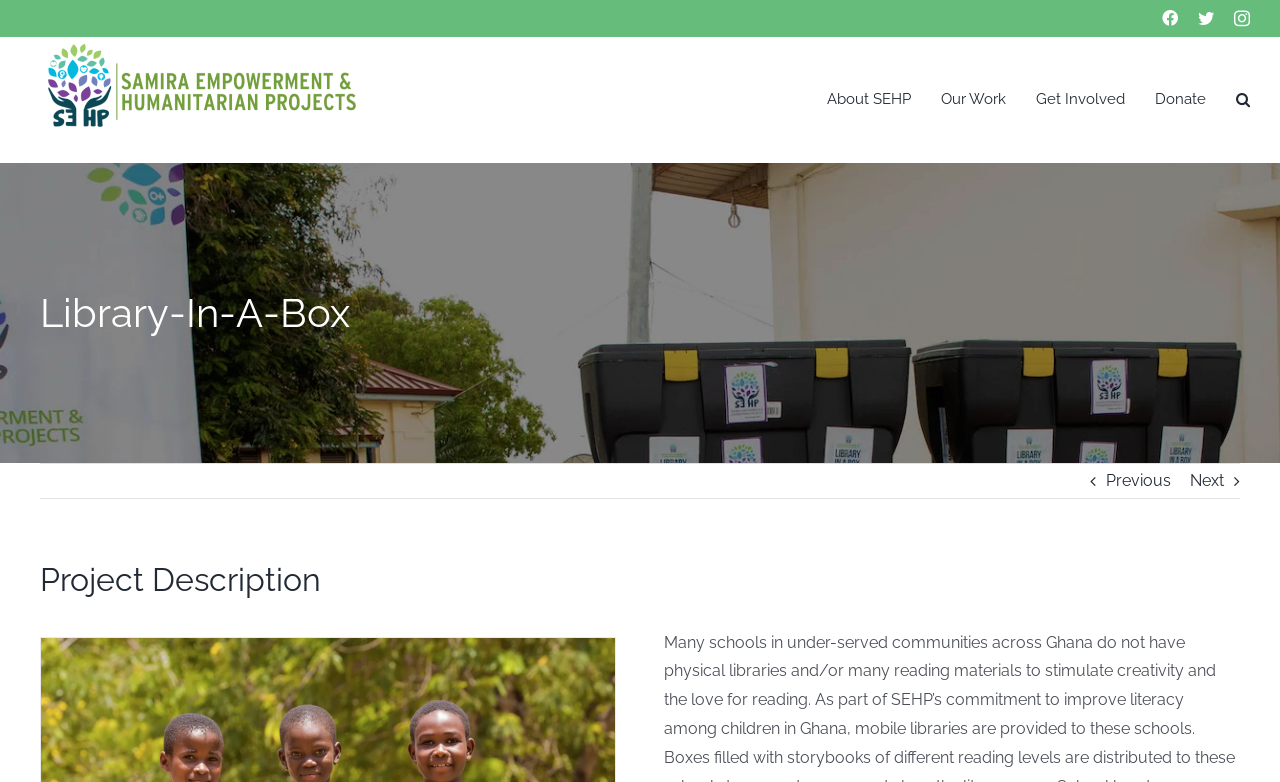What is the name of the project?
Look at the image and respond with a one-word or short phrase answer.

Library-In-A-Box